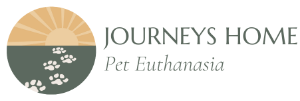Detail every significant feature and component of the image.

The image features the logo for "Journeys Home Pet Euthanasia," an organization dedicated to providing compassionate end-of-life care for pets. The logo design blends warm tones of a rising sun with soft brown and green colors, symbolizing peace and comfort during difficult times. Below the logo, the name "Journeys Home" is prominently displayed, accompanied by the phrase "Pet Euthanasia," indicating the service they offer. This imagery conveys a sense of solace and support for pet owners navigating the emotional journey of saying goodbye to their beloved companions.